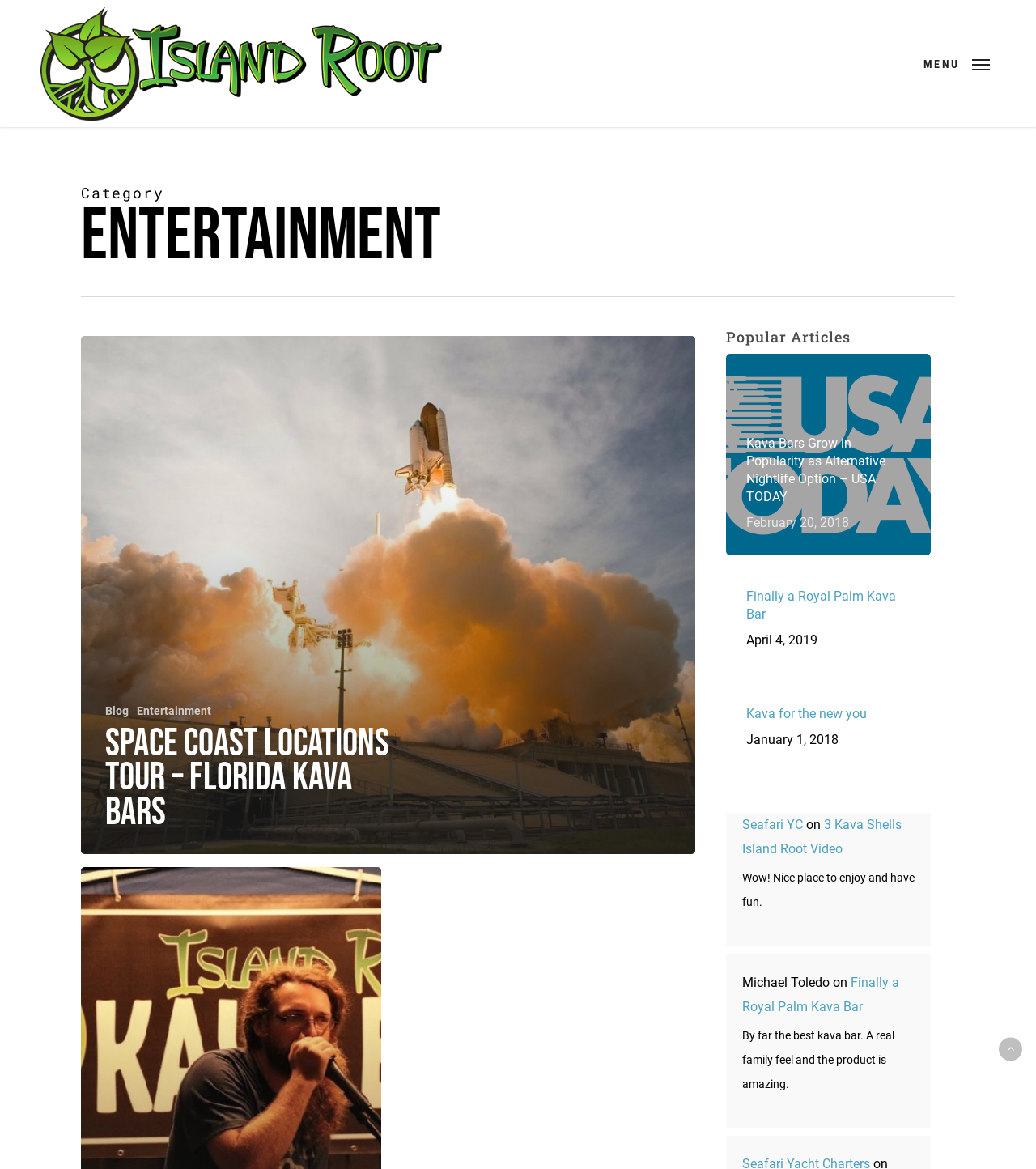Given the element description: "Seafari YC", predict the bounding box coordinates of this UI element. The coordinates must be four float numbers between 0 and 1, given as [left, top, right, bottom].

[0.716, 0.699, 0.775, 0.712]